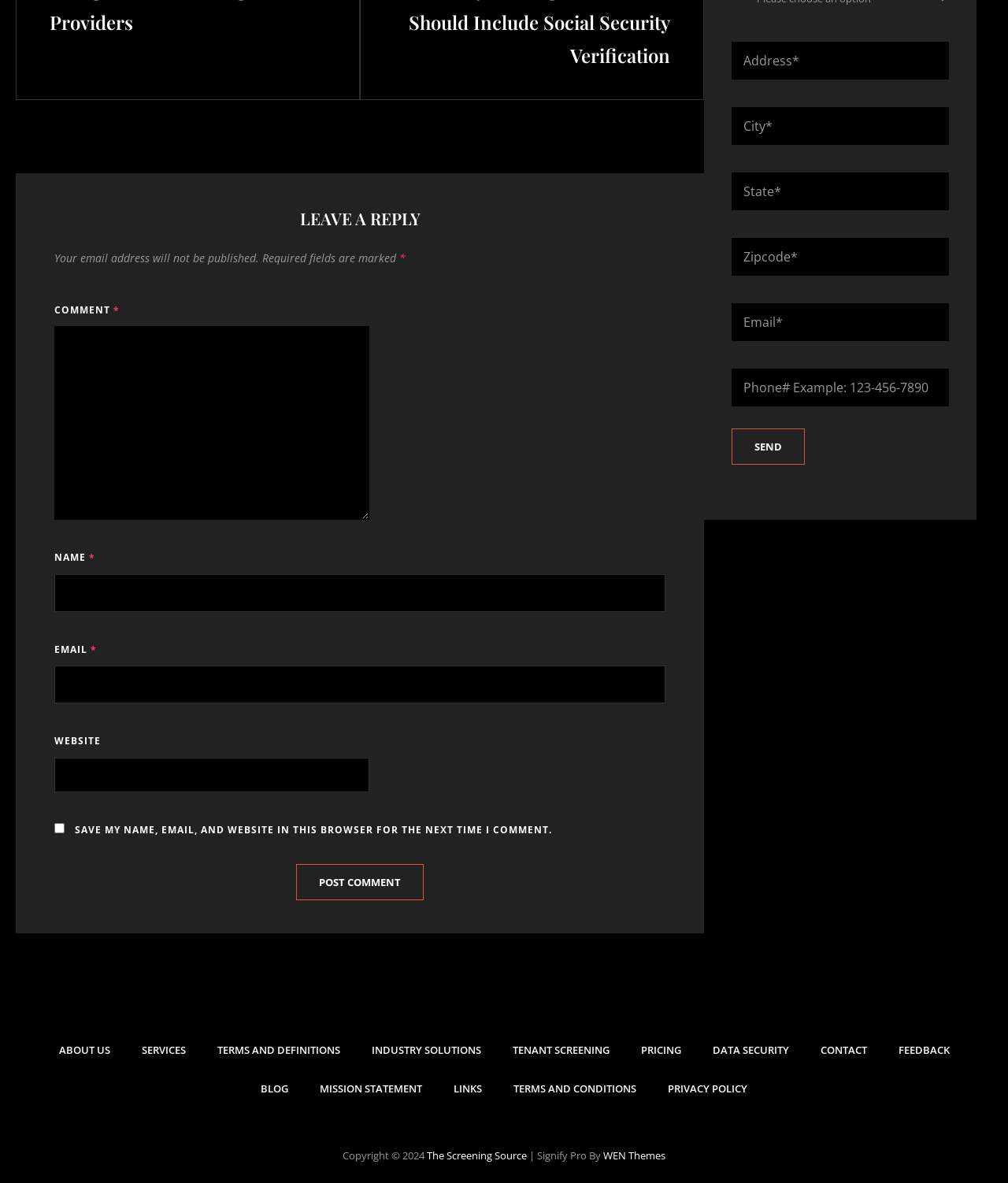Who is the website designed by?
Based on the image, give a concise answer in the form of a single word or short phrase.

WEN Themes